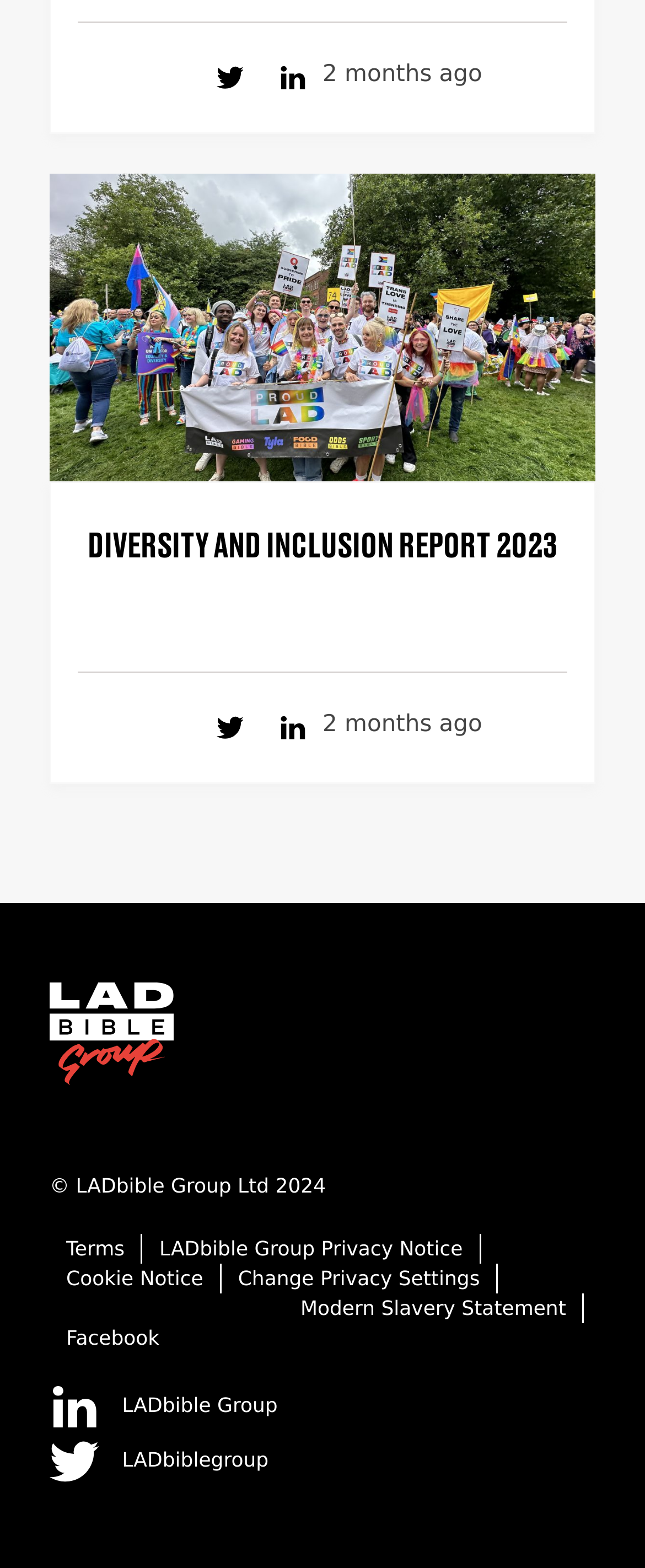Please determine the bounding box coordinates of the element to click on in order to accomplish the following task: "Read Terms". Ensure the coordinates are four float numbers ranging from 0 to 1, i.e., [left, top, right, bottom].

[0.103, 0.789, 0.193, 0.803]